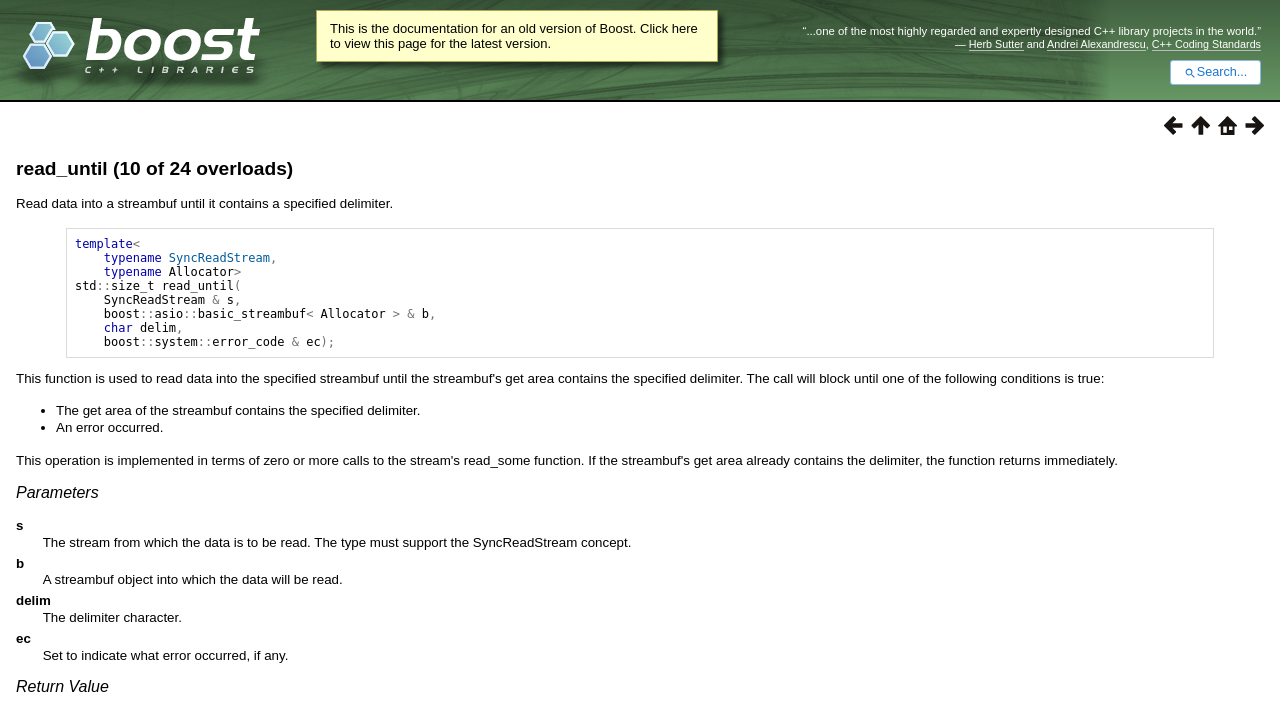Please determine the bounding box coordinates for the UI element described here. Use the format (top-left x, top-left y, bottom-right x, bottom-right y) with values bounded between 0 and 1: Andrei Alexandrescu

[0.818, 0.054, 0.895, 0.072]